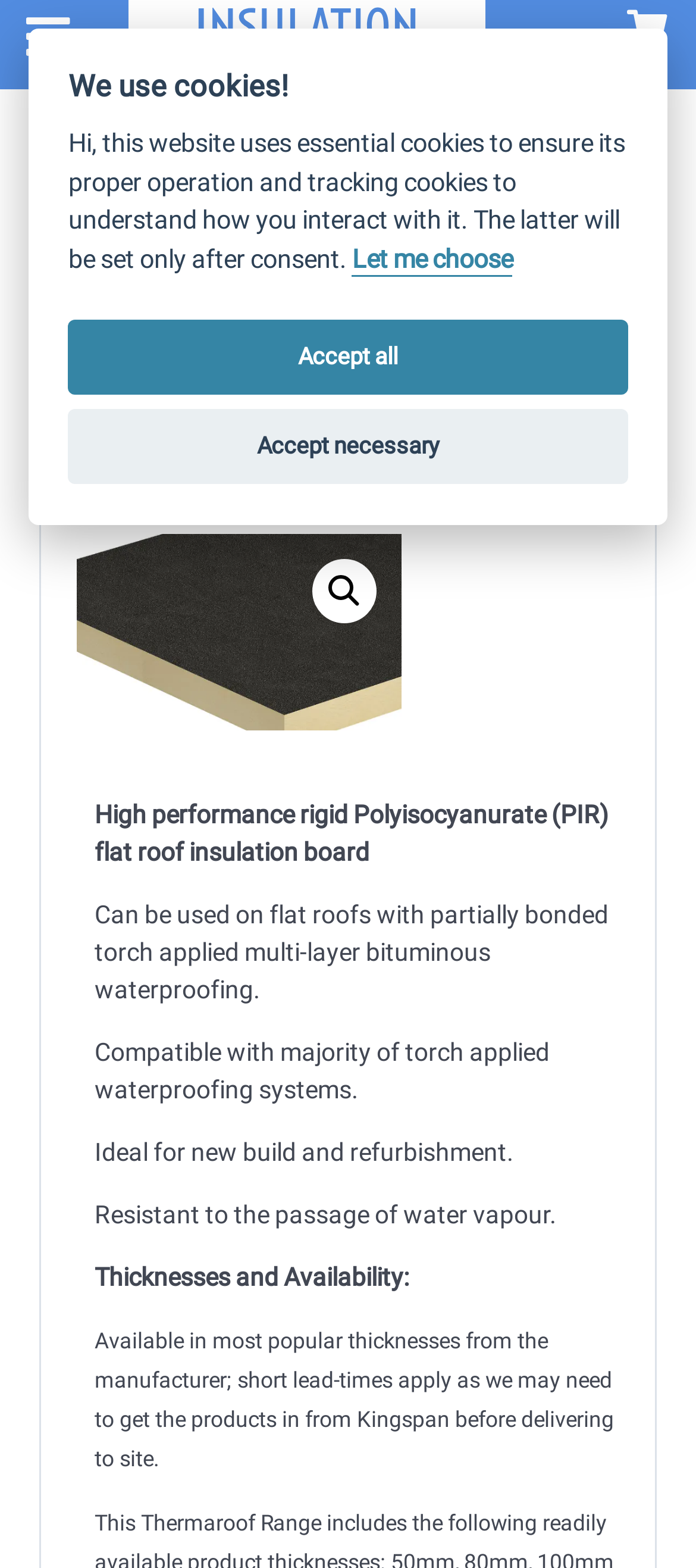Please pinpoint the bounding box coordinates for the region I should click to adhere to this instruction: "Search for products".

[0.45, 0.357, 0.542, 0.398]